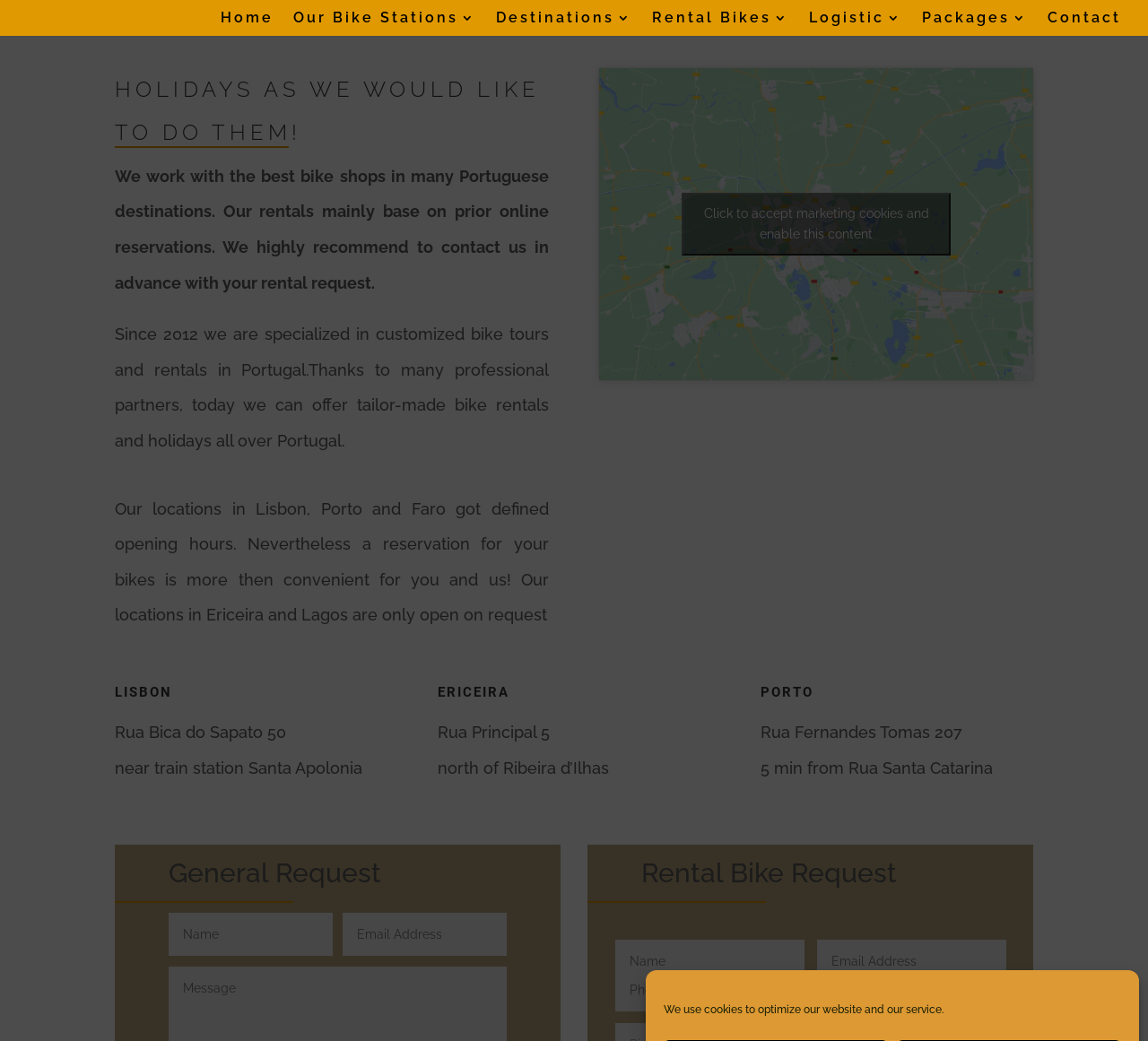Create a detailed narrative describing the layout and content of the webpage.

The webpage is about Mountainbike Portugal's contact page. At the top, there is a navigation menu with links to different sections of the website, including "Home", "Our Bike Stations", "Destinations", "Rental Bikes", "Logistic", "Packages", and "Contact". 

Below the navigation menu, there is a heading that reads "HOLIDAYS AS WE WOULD LIKE TO DO THEM!" followed by three paragraphs of text. The first paragraph explains that the company works with the best bike shops in many Portuguese destinations and recommends contacting them in advance for rental requests. The second paragraph describes their specialization in customized bike tours and rentals in Portugal. The third paragraph mentions the opening hours of their locations in Lisbon, Porto, and Faro, and that the locations in Ericeira and Lagos are only open on request.

Further down, there are three sections with headings "LISBON", "ERICEIRA", and "PORTO", each containing the address and location details of their bike stations in these cities.

In the lower half of the page, there is a section for general requests and rental bike requests. The general request section has two text boxes, while the rental bike request section has four text boxes. There is also a button to accept marketing cookies and enable content.

At the very bottom of the page, there is a static text that reads "We use cookies to optimize our website and our service."